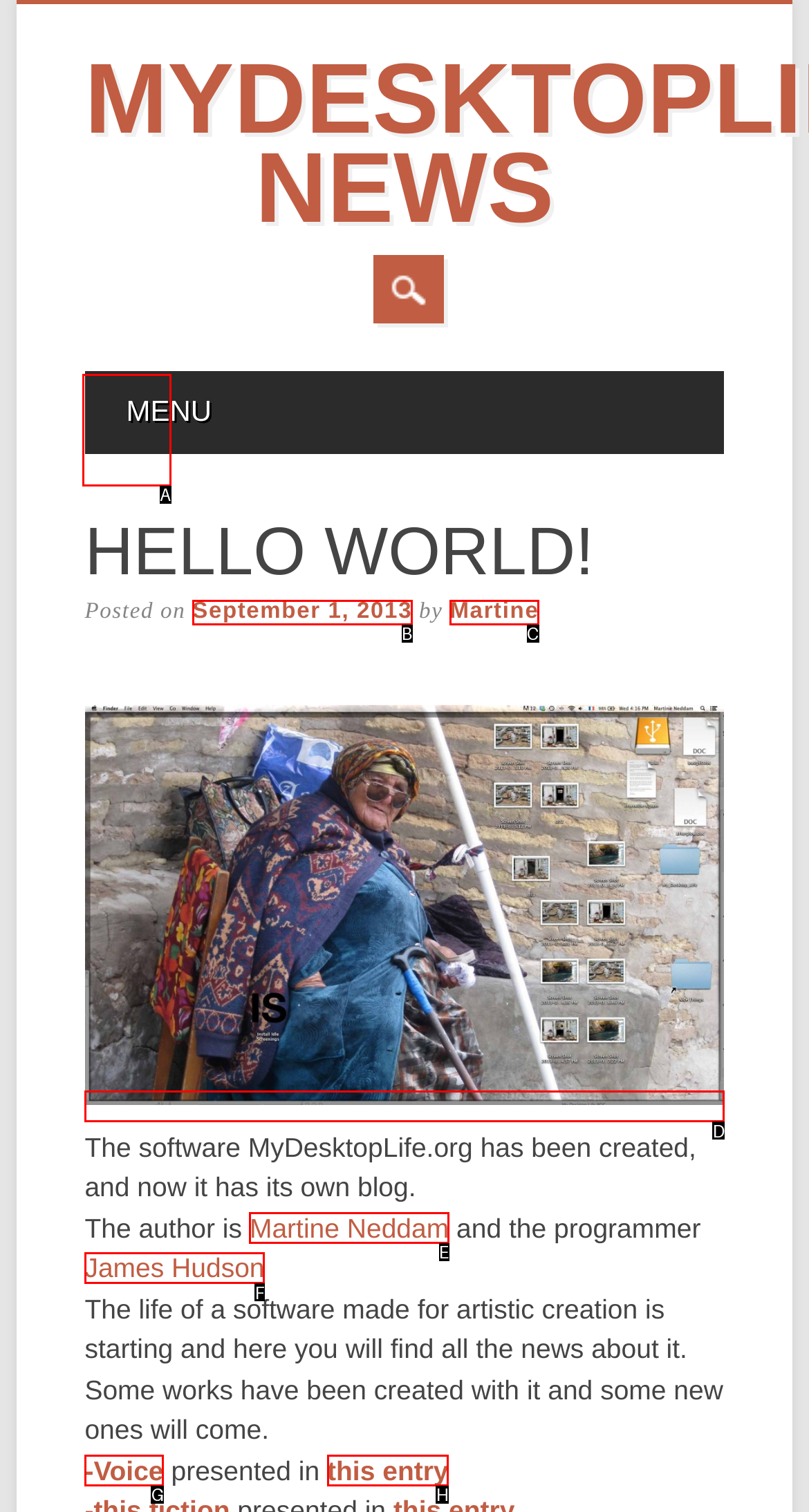Select the letter that corresponds to the UI element described as: this entry
Answer by providing the letter from the given choices.

H